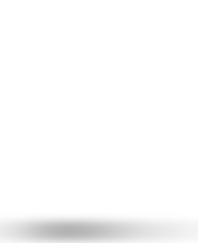Offer a detailed narrative of the image.

This image features a promotional graphic for "Front-End & UX Workshops, Online," highlighting an educational opportunity that focuses on practical skills in front-end development and user experience design. The caption accompanying the image describes the workshops, emphasizing their hands-on approach, live session format, availability of video recordings, and a friendly Q&A component. This visual is designed to attract participants interested in enhancing their web development skills through interactive and engaging learning experiences.